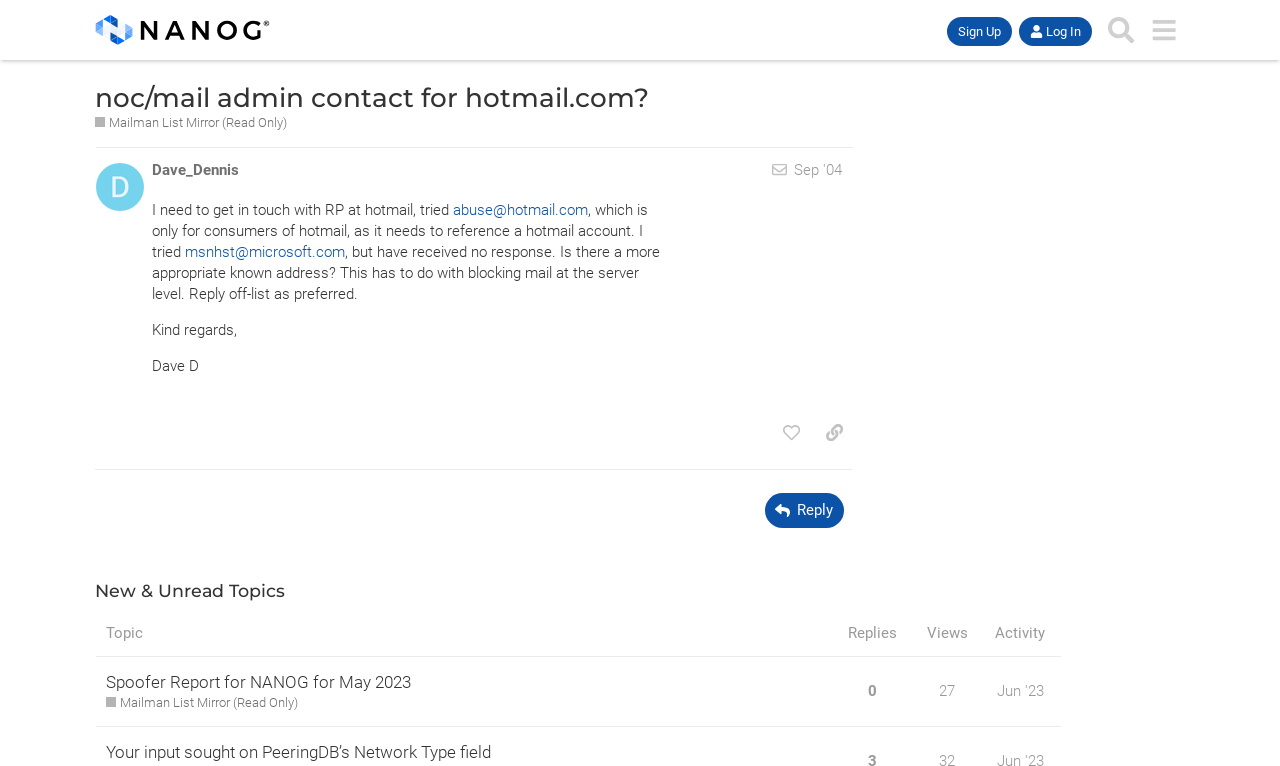Provide a short, one-word or phrase answer to the question below:
What is the date of the post 'I need to get in touch with RP at hotmail...'?

Sep '04